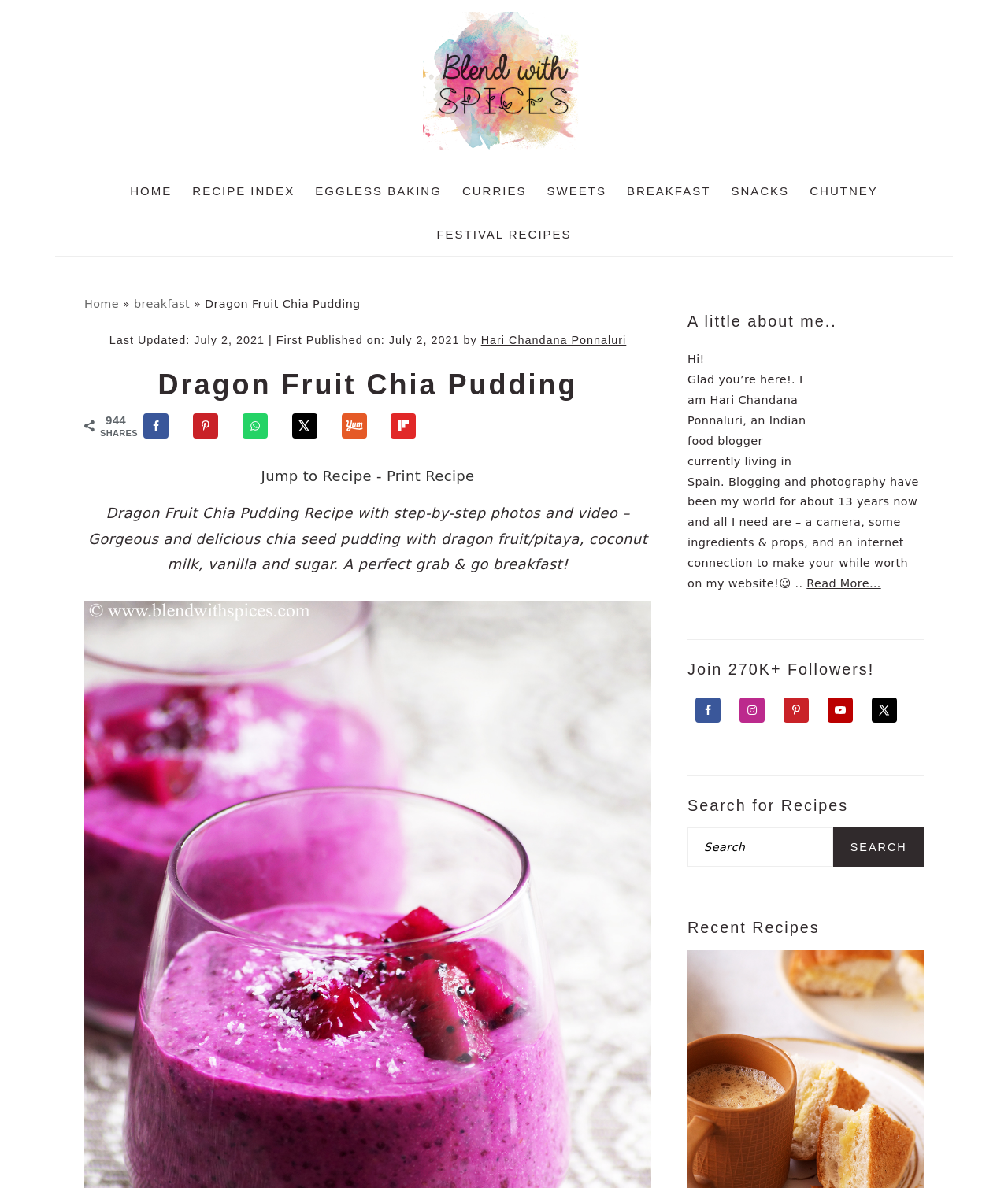Pinpoint the bounding box coordinates of the area that must be clicked to complete this instruction: "Search for Recipes".

[0.682, 0.697, 0.827, 0.73]